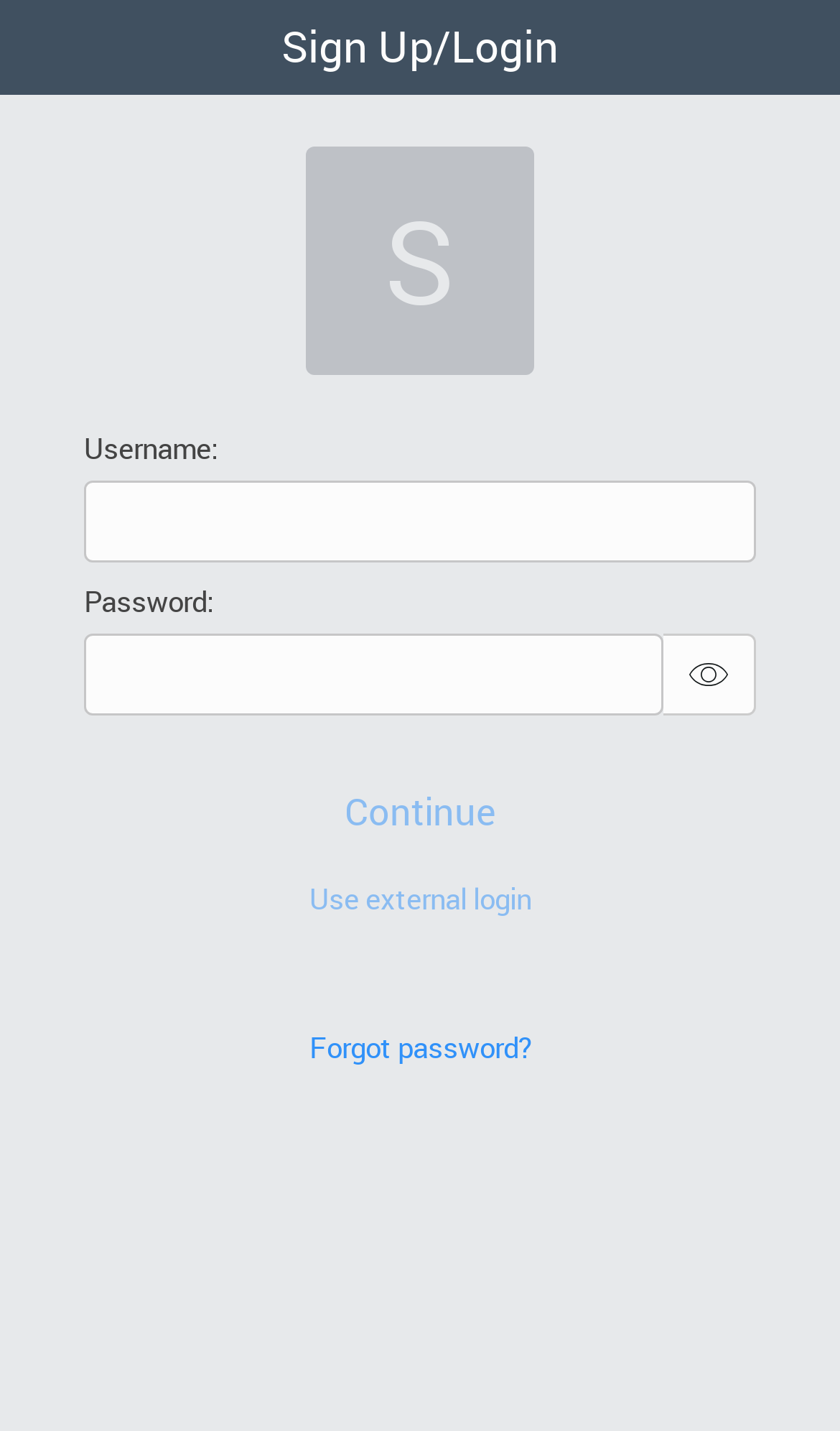Find and provide the bounding box coordinates for the UI element described here: "alt="Show Password" title="Show password"". The coordinates should be given as four float numbers between 0 and 1: [left, top, right, bottom].

[0.79, 0.443, 0.9, 0.5]